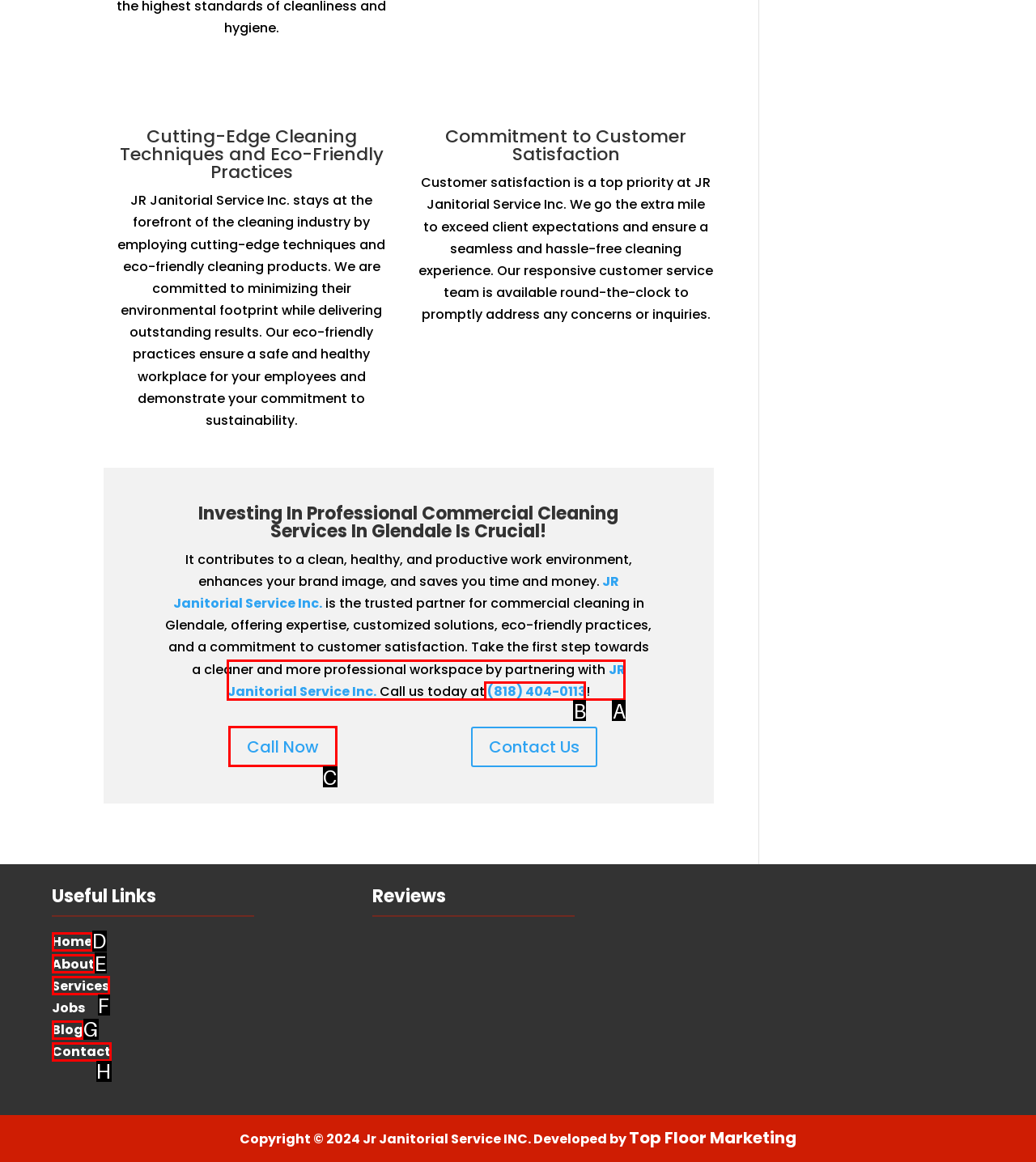Find the appropriate UI element to complete the task: Click the 'Call Now' button. Indicate your choice by providing the letter of the element.

C